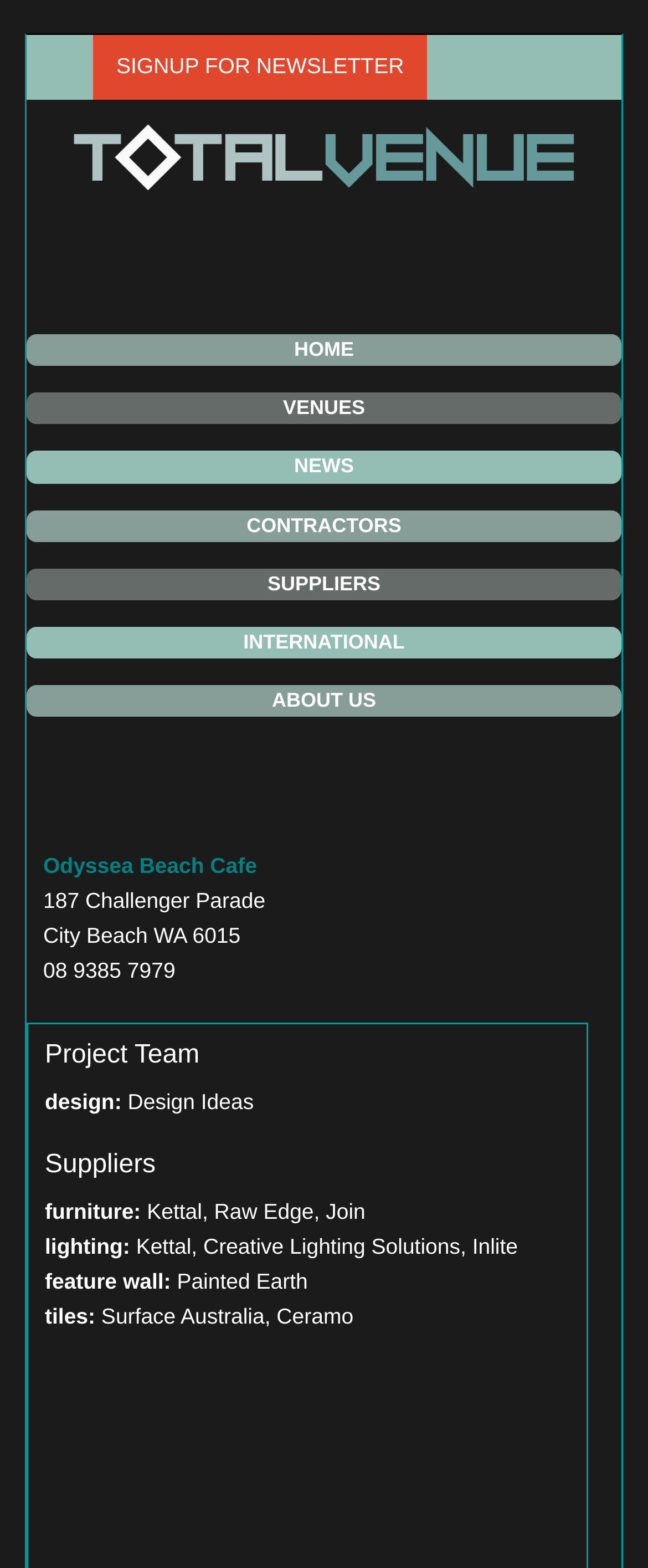Provide a single word or phrase answer to the question: 
What is the phone number of the beach cafe?

9385 7979